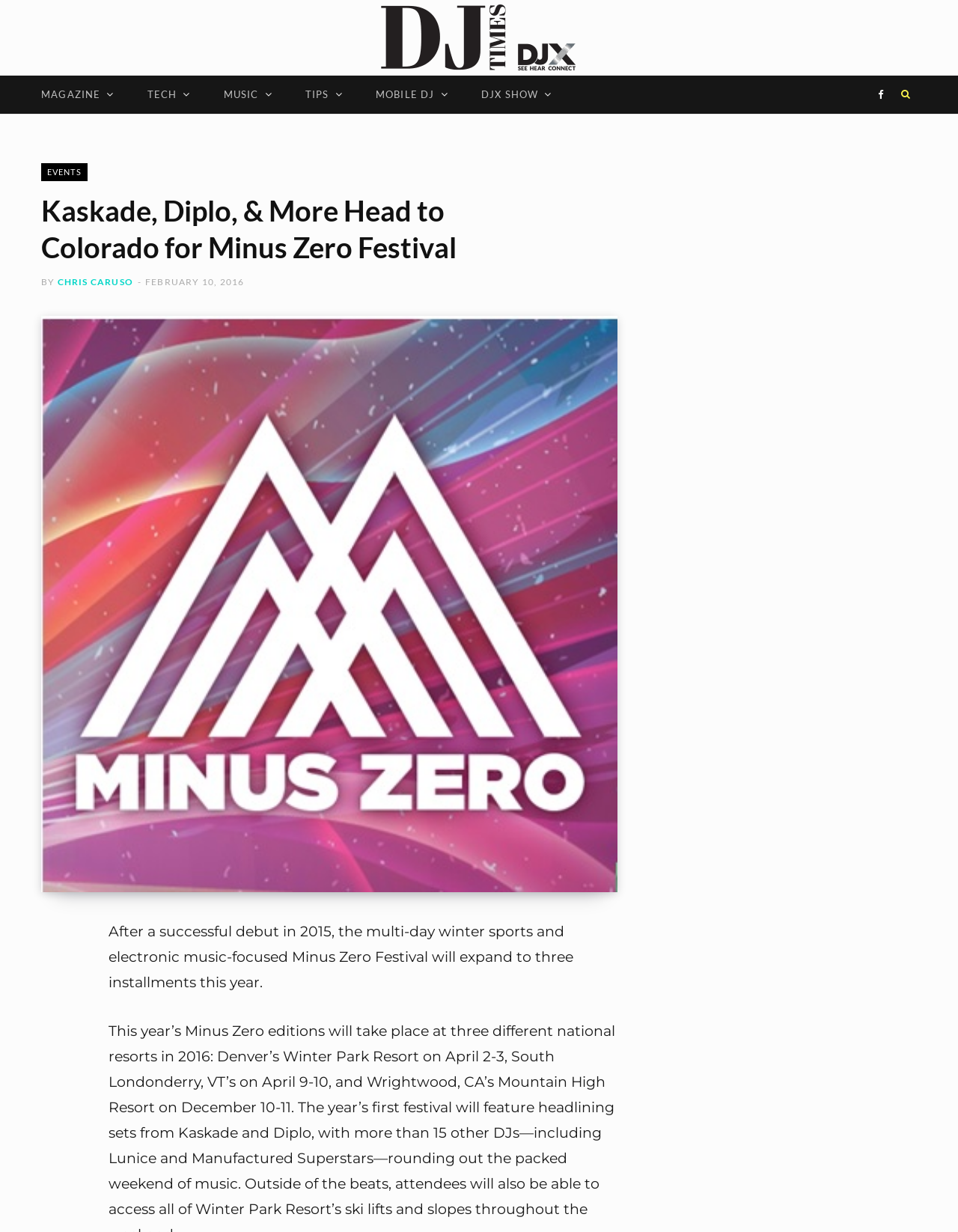How many options are available in the dropdown menu?
Look at the image and answer the question using a single word or phrase.

4